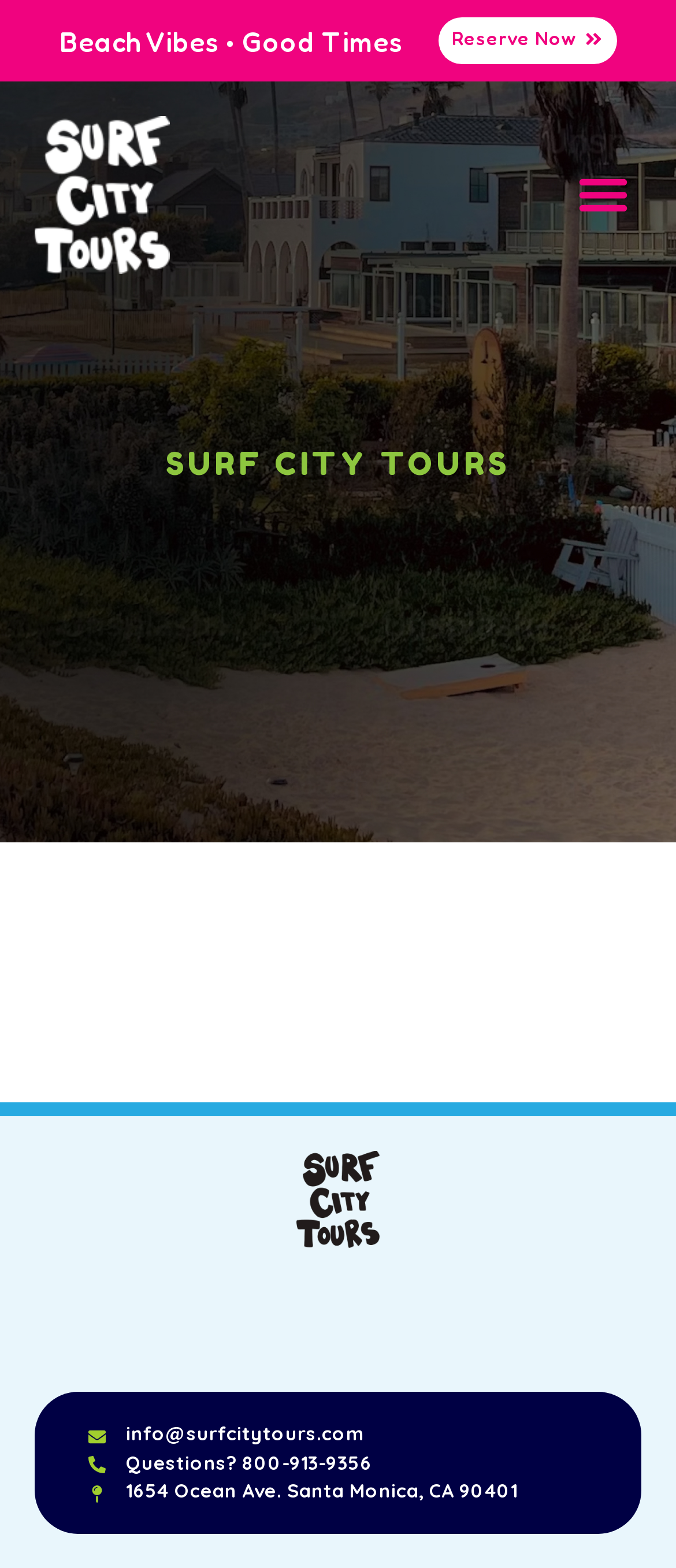Provide an in-depth caption for the contents of the webpage.

The webpage displays a "Page not found" error message, with a prominent heading "Beach Vibes • Good Times" situated near the top-left corner. Below this heading, there is a link "Reserve Now" positioned towards the top-right corner. 

To the left of the "Reserve Now" link, there is another link with no text content. A "Menu Toggle" button is located at the top-right corner, which is currently not expanded. 

Further down, a larger heading "SURF CITY TOURS" is centered horizontally, taking up a significant portion of the page's width. 

Towards the bottom of the page, there are three links: one with no text content, and two containing contact information, including an email address, phone number, and physical address. These links are stacked vertically, aligned to the left side of the page.